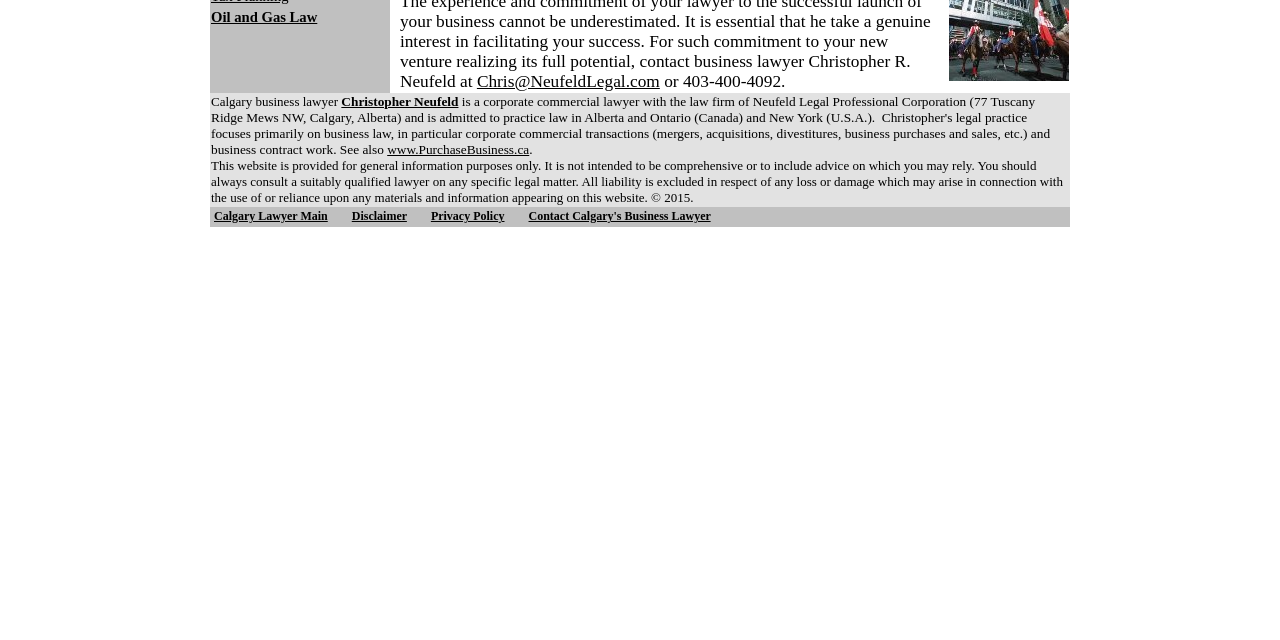Calculate the bounding box coordinates of the UI element given the description: "Oil and Gas Law".

[0.165, 0.014, 0.248, 0.039]